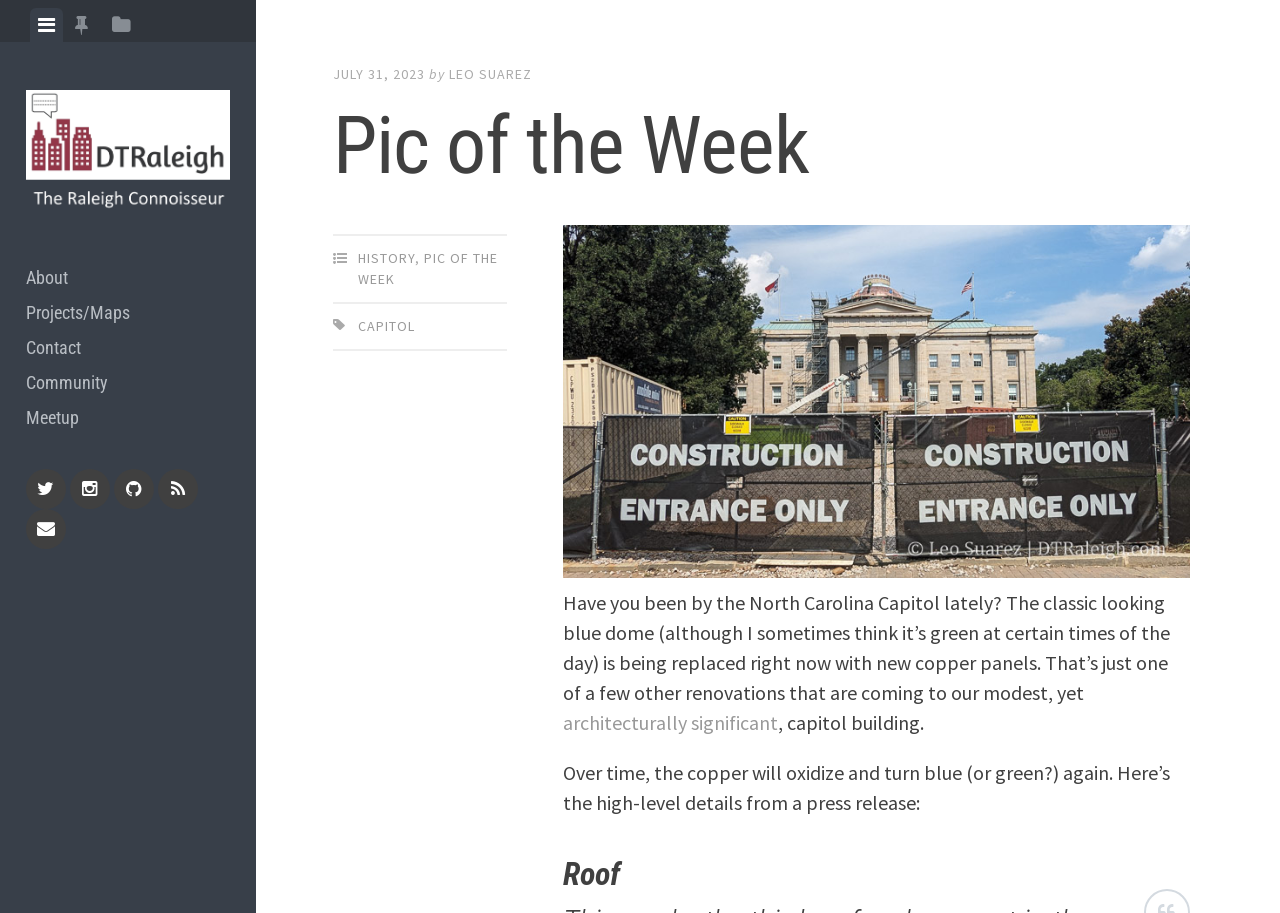Generate a thorough description of the webpage.

The webpage is titled "Pic of the Week – The Raleigh Connoisseur" and features a horizontal tab list at the top with three tabs: "View menu", "View featured posts", and "View sidebar". Below the tab list, there is a heading that reads "The Raleigh Connoisseur" with a link and an image associated with it.

On the left side of the page, there is a vertical list of links, including "About", "Projects/Maps", "Contact", "Community", "Meetup", and social media links to Twitter, Instagram, Github, RSS Feed, and Email.

To the right of the links, there is a section with a header that reads "Pic of the Week" and a subheading that reads "JULY 31, 2023 by LEO SUAREZ". Below this, there is a paragraph of text that discusses the renovation of the North Carolina Capitol building, including the replacement of the blue dome with new copper panels. The text also mentions that the copper will oxidize and turn blue or green over time.

The page also features a figure or image, likely related to the Capitol building renovation, and several links to related topics, including "HISTORY", "PIC OF THE WEEK", and "CAPITOL".